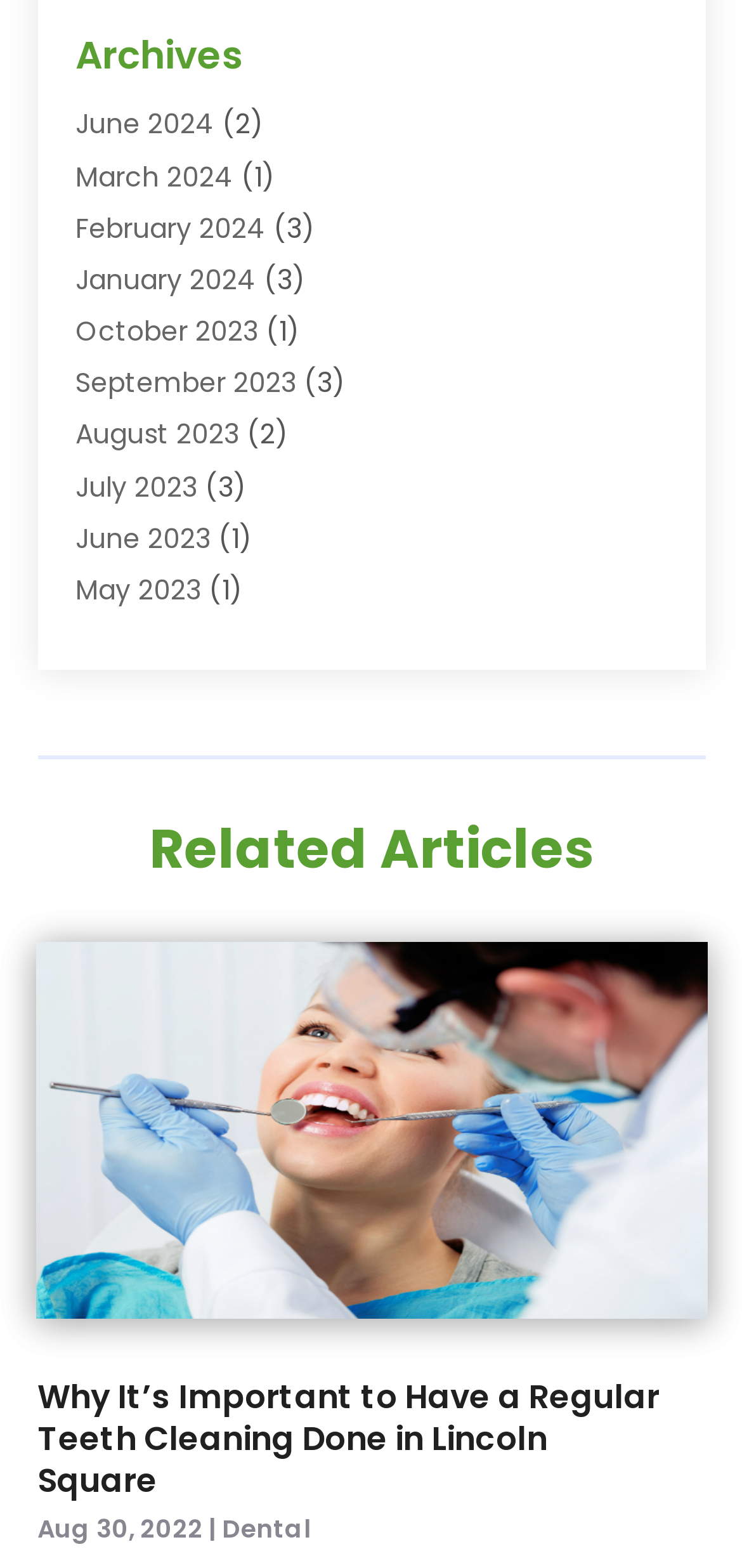Bounding box coordinates are to be given in the format (top-left x, top-left y, bottom-right x, bottom-right y). All values must be floating point numbers between 0 and 1. Provide the bounding box coordinate for the UI element described as: Family & Cosmetic Dentistry

[0.101, 0.106, 0.614, 0.131]